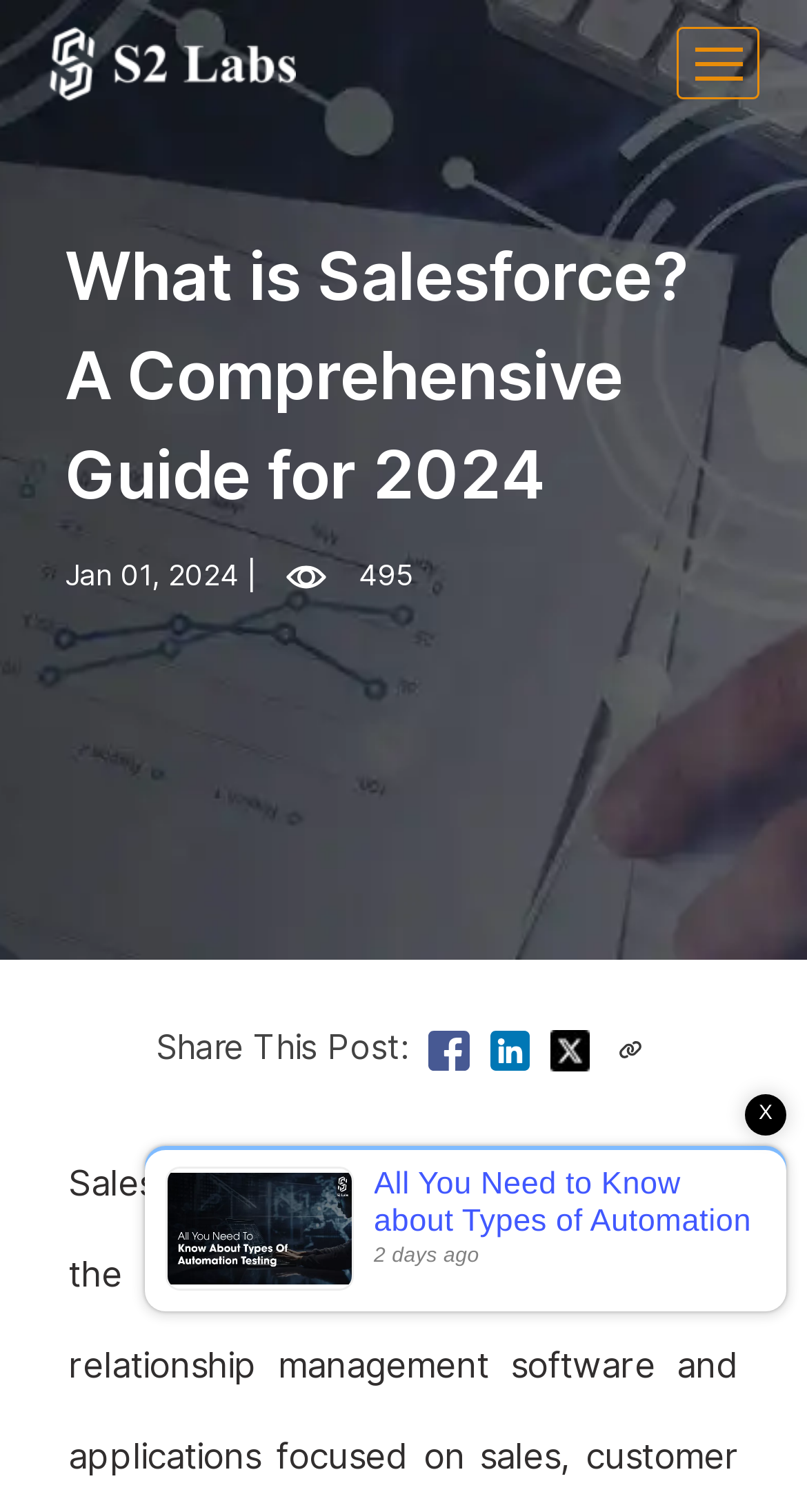Answer in one word or a short phrase: 
What is the number of shares for this post?

495